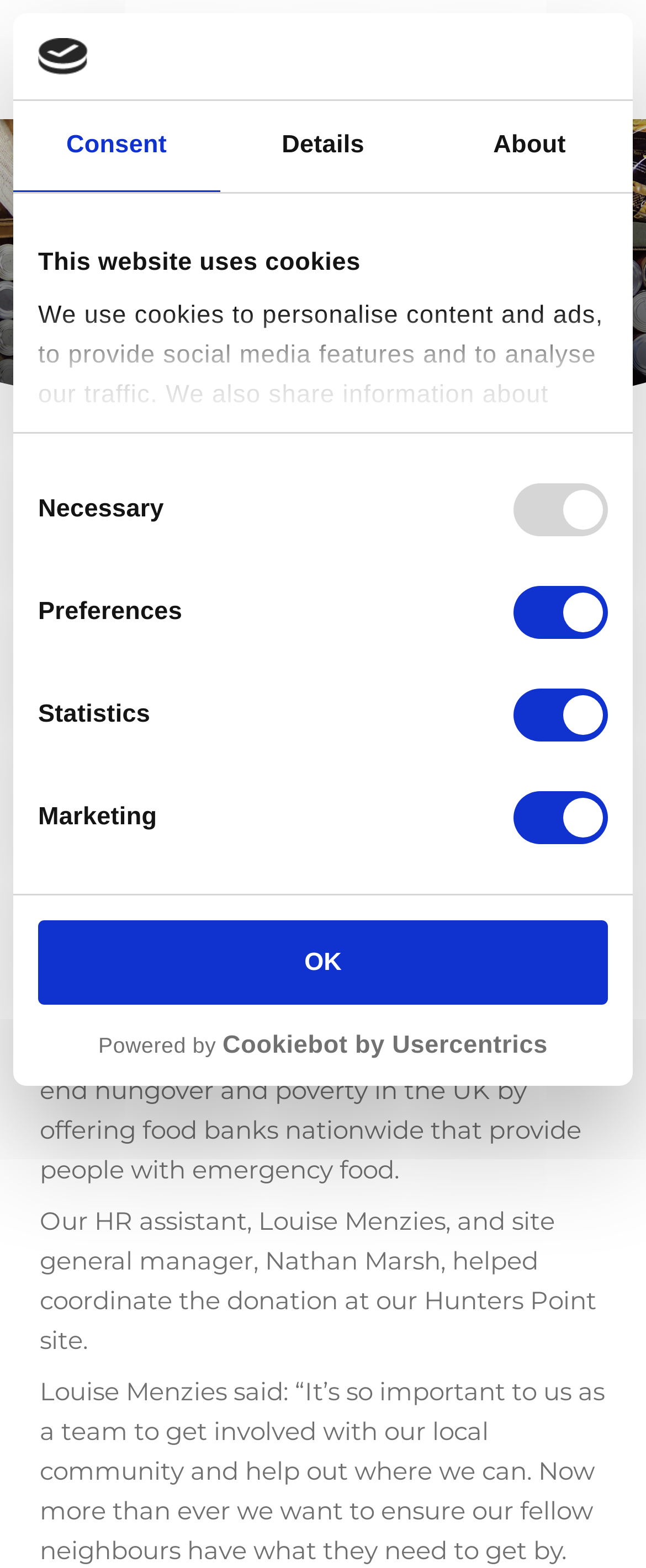Present a detailed account of what is displayed on the webpage.

The webpage appears to be a news article or blog post from a website that supports a local food bank. At the top of the page, there is a logo and a tab list with three tabs: "Consent", "Details", and "About". The "Consent" tab is currently selected.

Below the tab list, there is a modal dialog box that informs users about the website's use of cookies. The dialog box contains a heading, a paragraph of text, and several checkboxes for selecting consent options. There is also an "OK" button at the bottom of the dialog box.

To the right of the dialog box, there is a link to the website's homepage, accompanied by a small image. Below this, there are three more images, one of which spans the entire width of the page.

The main content of the page is a news article about a food donation to the Trussell Trust, a charity that aims to end hunger and poverty in the UK by providing food banks nationwide. The article includes a heading, a date, and several paragraphs of text. There are also two more headings within the article, one of which is "Trussell Trust food donations".

At the bottom of the page, there is a button to toggle a menu, and a link to a website powered by Cookiebot, along with a small image.

Overall, the webpage appears to be a news article or blog post that discusses a food donation to a local charity, with a focus on the Trussell Trust and its mission to end hunger and poverty in the UK.